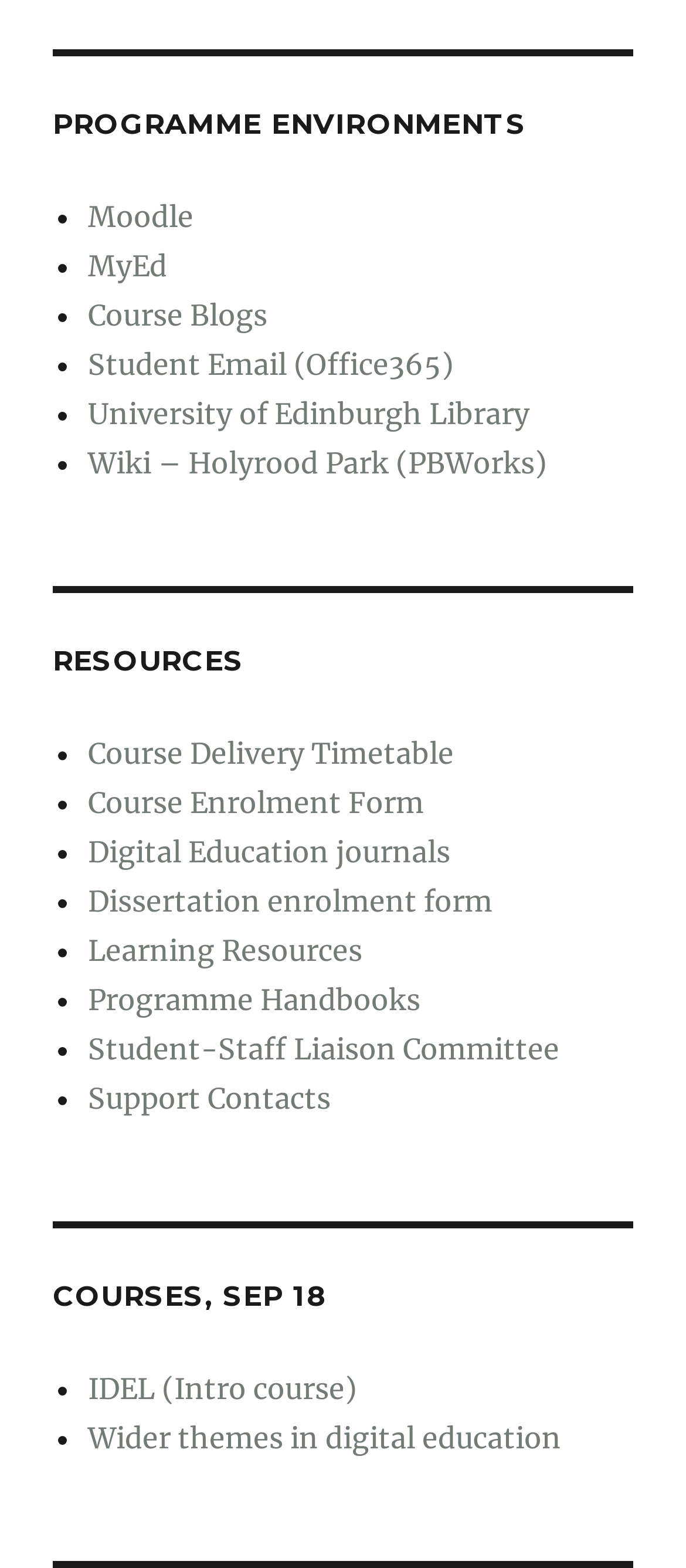How many courses are listed for Sep 18?
Look at the image and respond with a one-word or short-phrase answer.

2